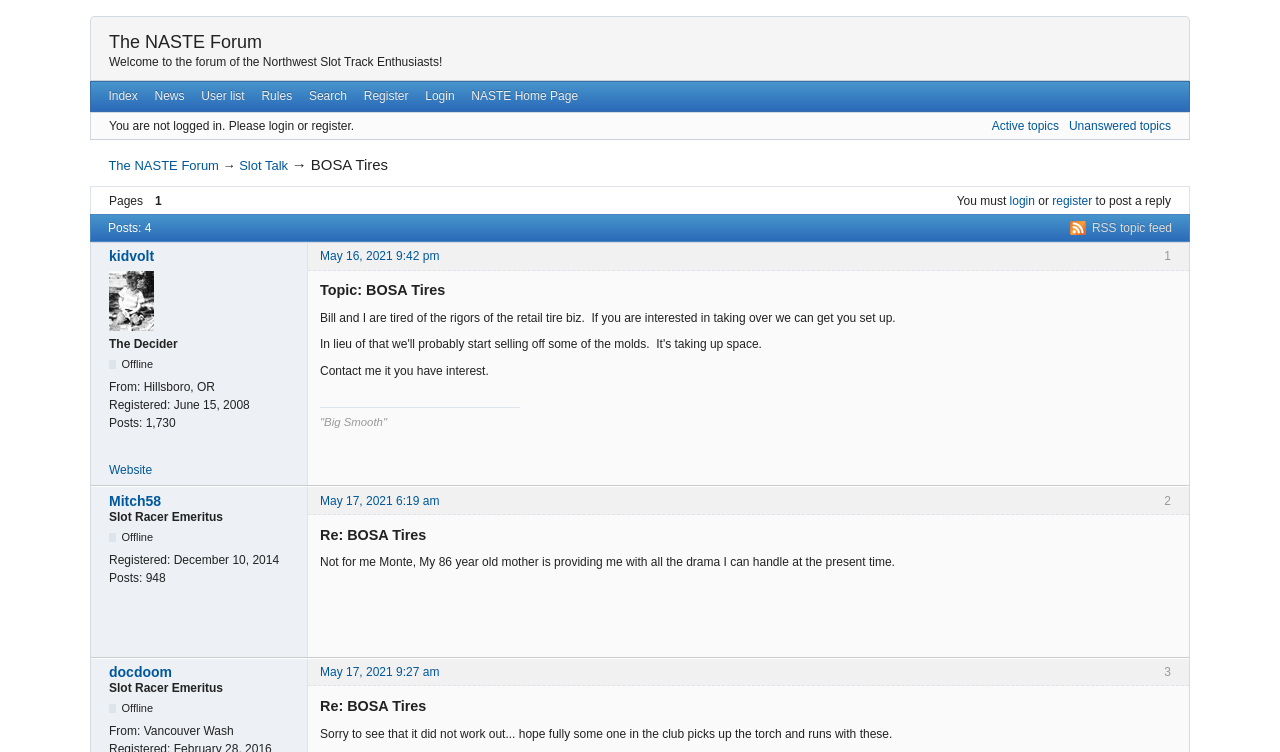How many posts are in this topic?
Please respond to the question with a detailed and well-explained answer.

I counted the number of headings that start with a number, which are '1 kidvolt May 16, 2021 9:42 pm', '2 Mitch58 May 17, 2021 6:19 am', and '3 docdoom May 17, 2021 9:27 am'. There are 4 of them, so there are 4 posts in this topic.